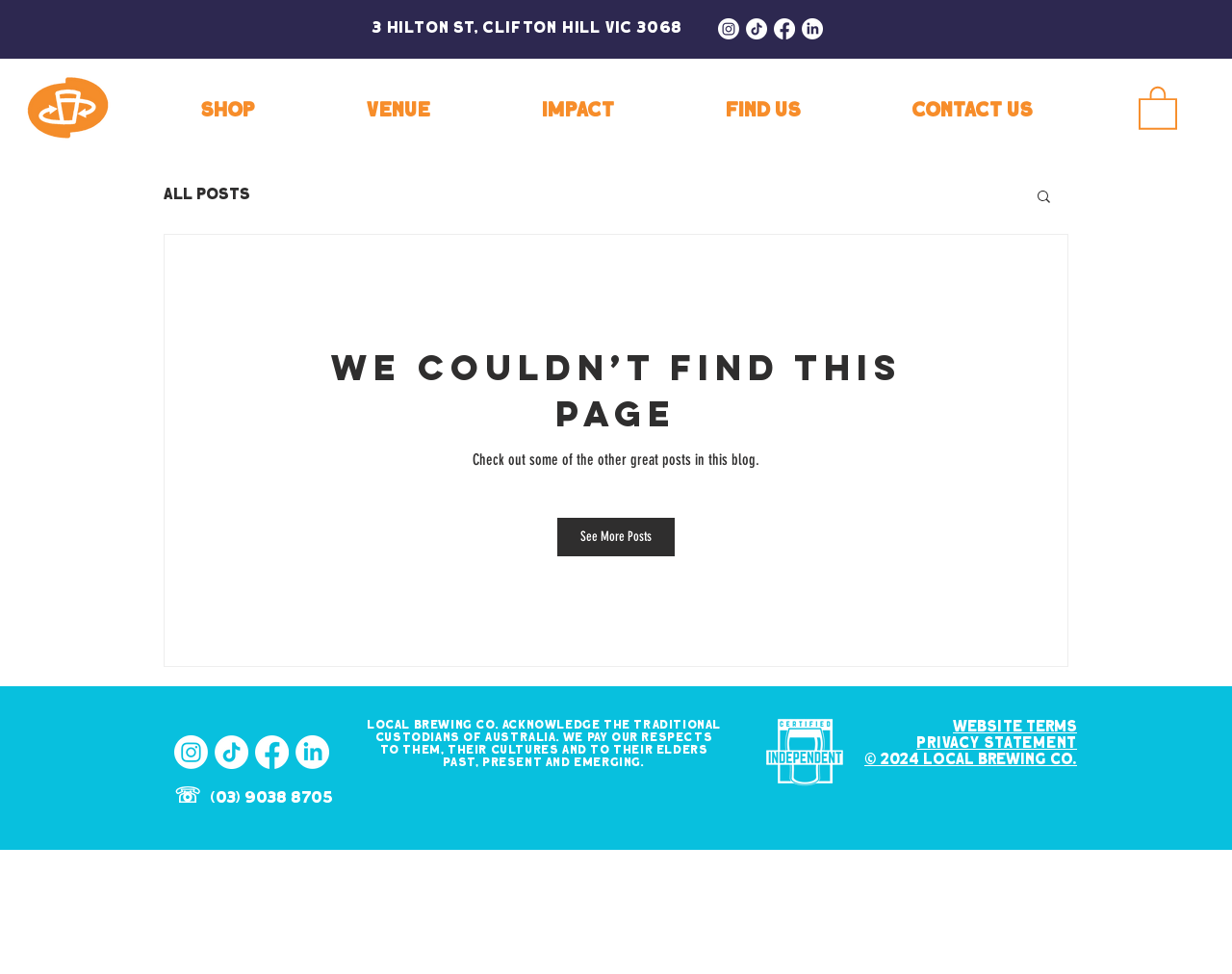Answer the question briefly using a single word or phrase: 
What is the name of the blog section?

blog